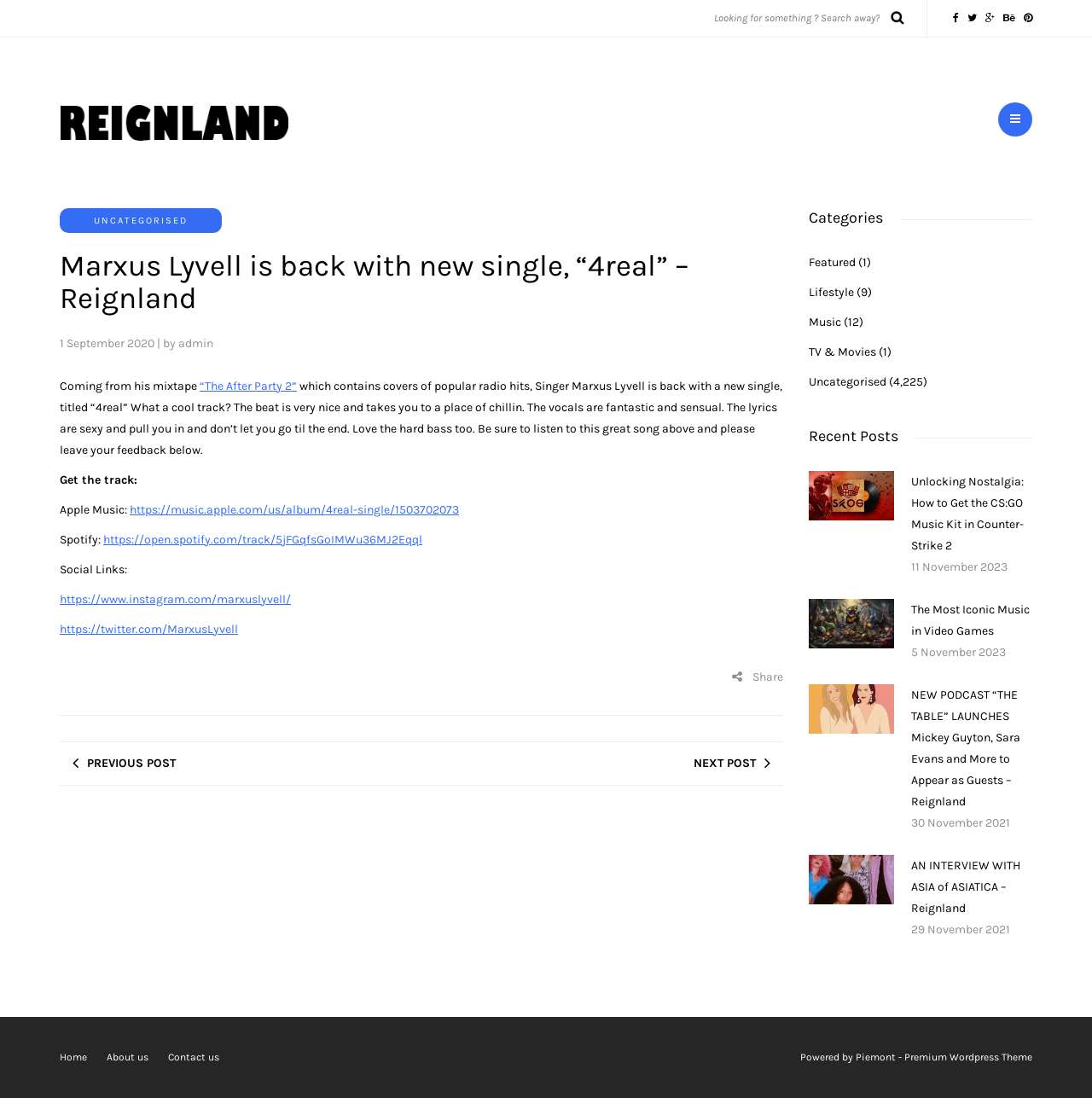Please find the bounding box coordinates in the format (top-left x, top-left y, bottom-right x, bottom-right y) for the given element description. Ensure the coordinates are floating point numbers between 0 and 1. Description: About us

[0.098, 0.957, 0.136, 0.968]